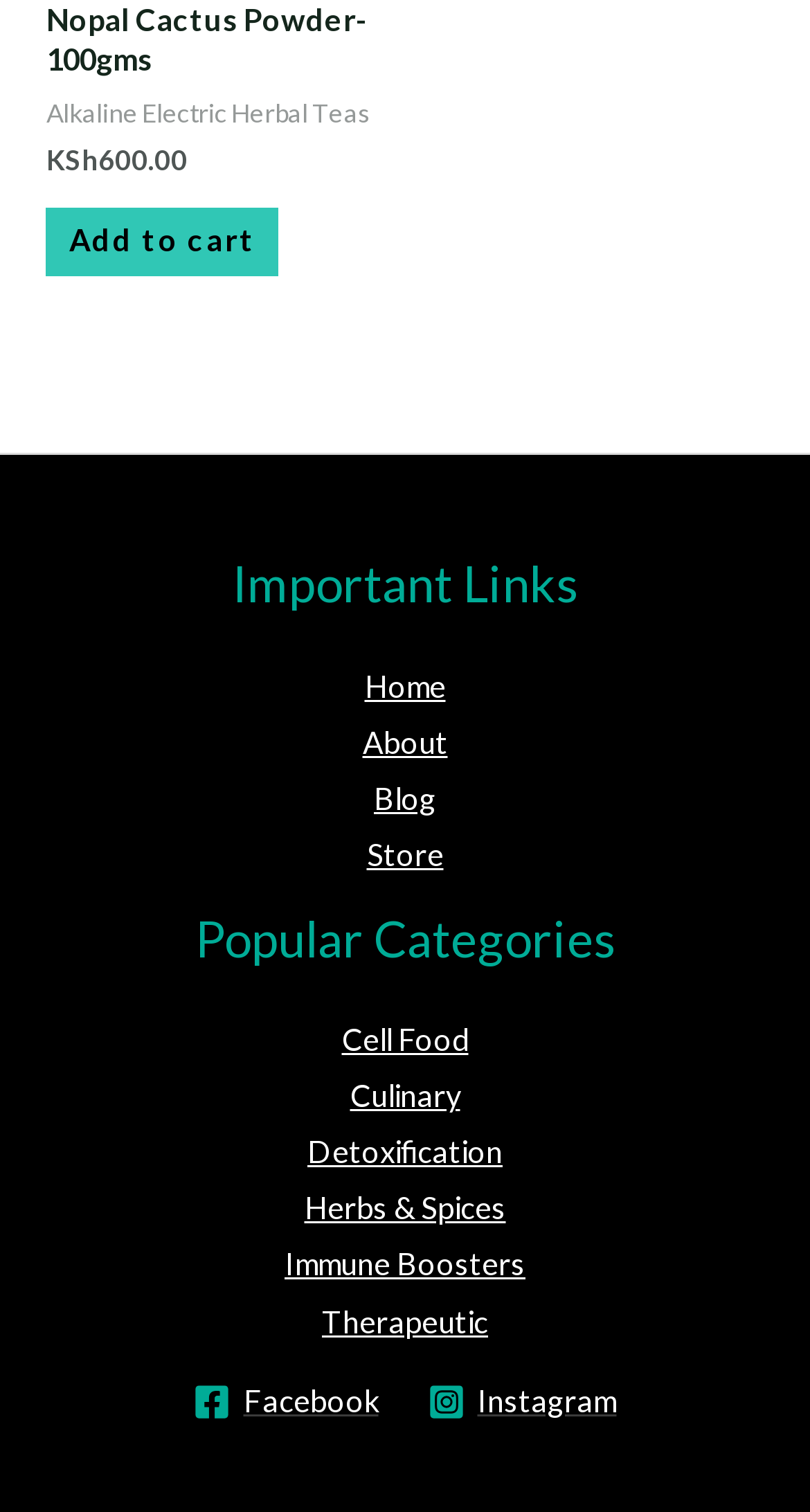Bounding box coordinates should be in the format (top-left x, top-left y, bottom-right x, bottom-right y) and all values should be floating point numbers between 0 and 1. Determine the bounding box coordinate for the UI element described as: Add to cart

[0.058, 0.137, 0.344, 0.183]